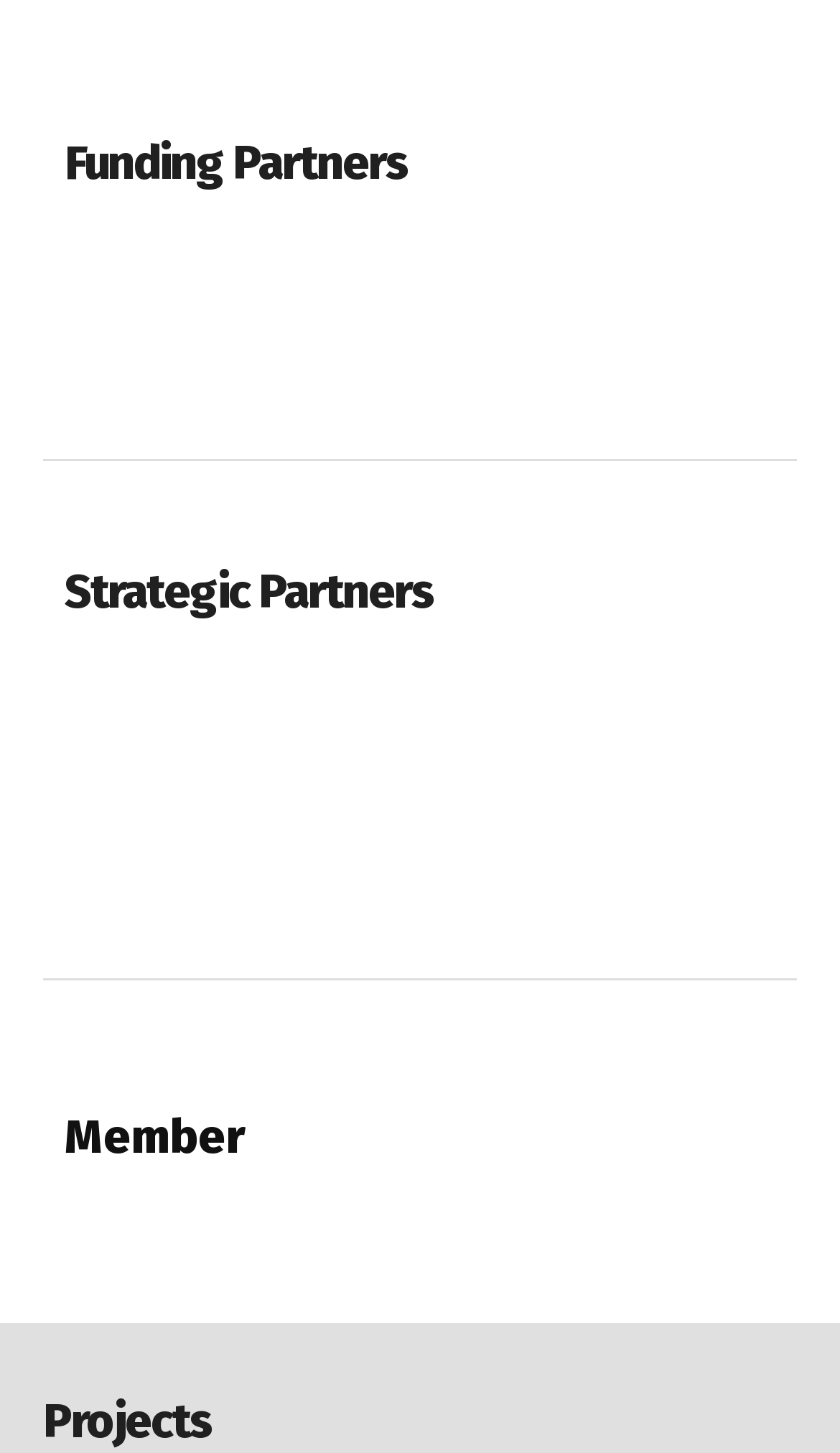How many client images are there in the first section?
Answer the question with a single word or phrase derived from the image.

8